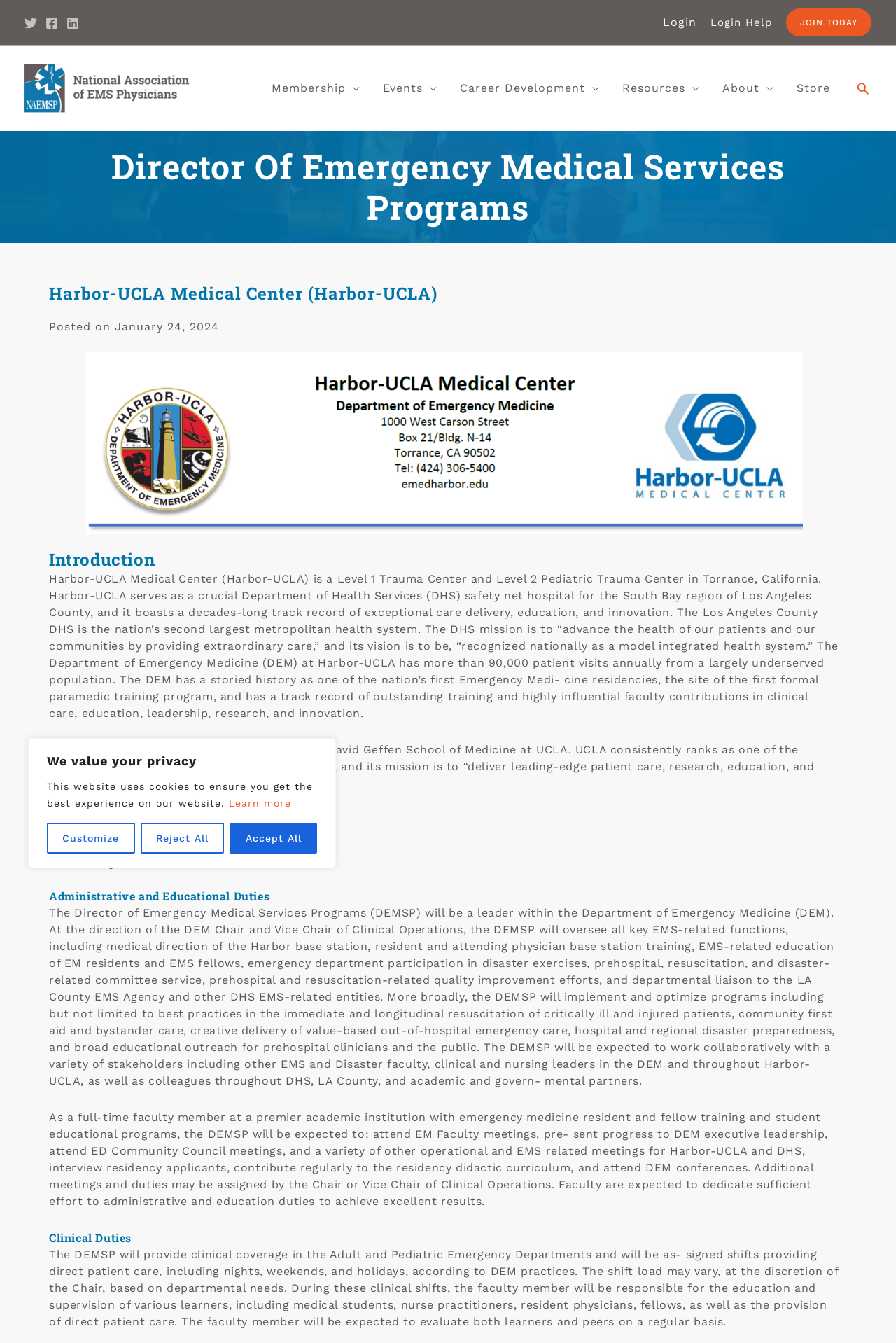Use a single word or phrase to answer the question: 
What type of hospital is Harbor-UCLA?

Level 1 Trauma Center and Level 2 Pediatric Trauma Center